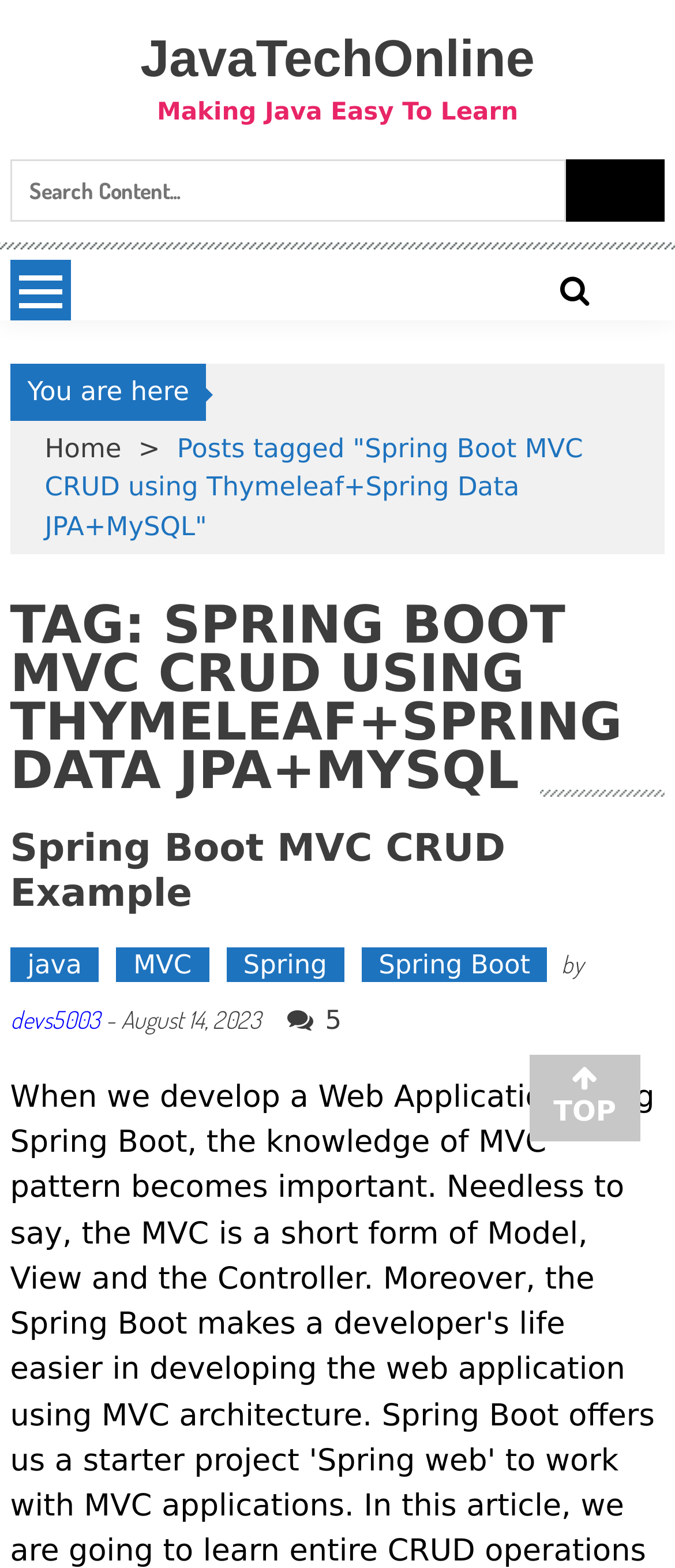Find the bounding box coordinates of the area that needs to be clicked in order to achieve the following instruction: "Go to top of the page". The coordinates should be specified as four float numbers between 0 and 1, i.e., [left, top, right, bottom].

[0.82, 0.678, 0.913, 0.719]